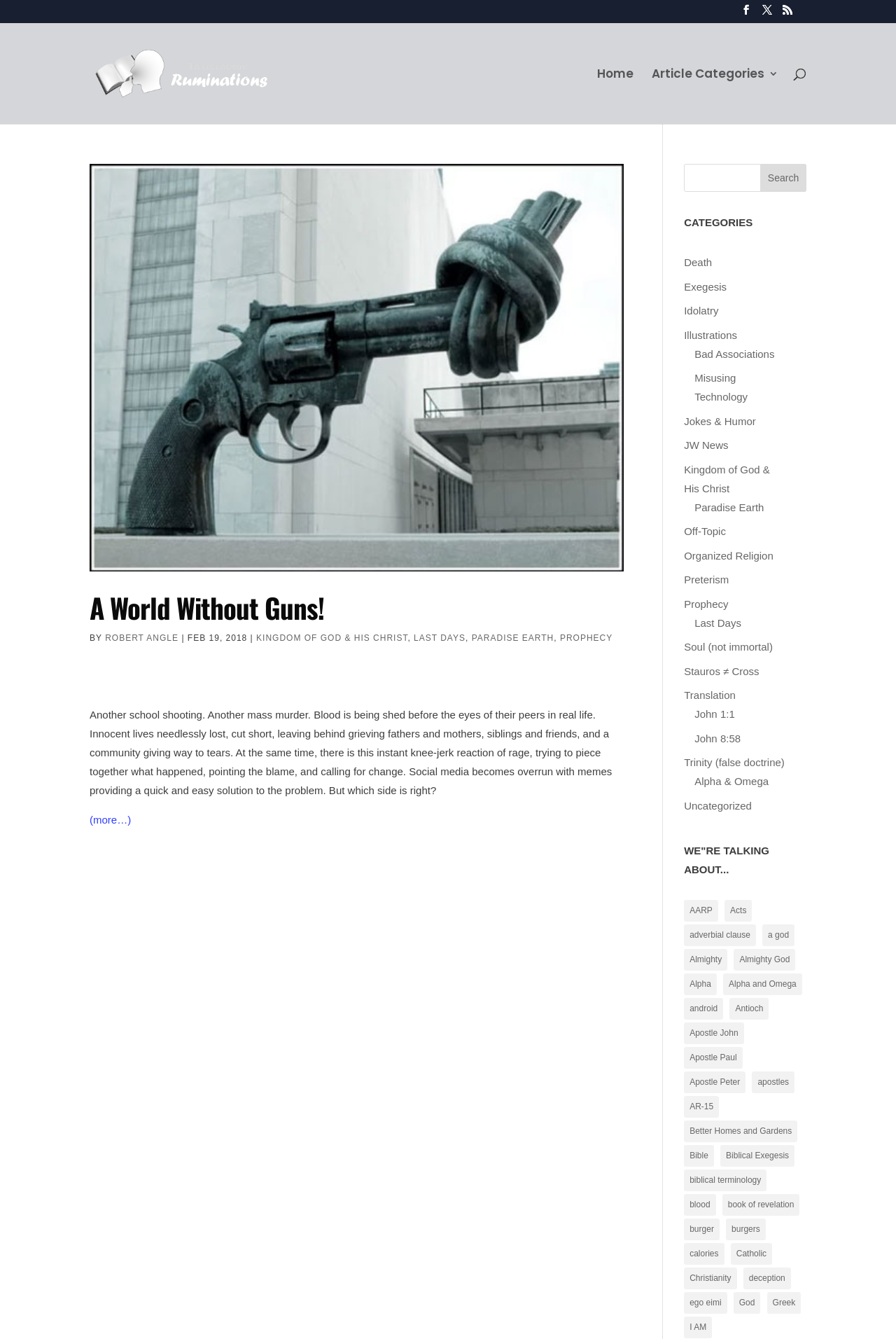Locate the bounding box coordinates of the element that should be clicked to execute the following instruction: "View the category 'Death'".

[0.763, 0.191, 0.795, 0.2]